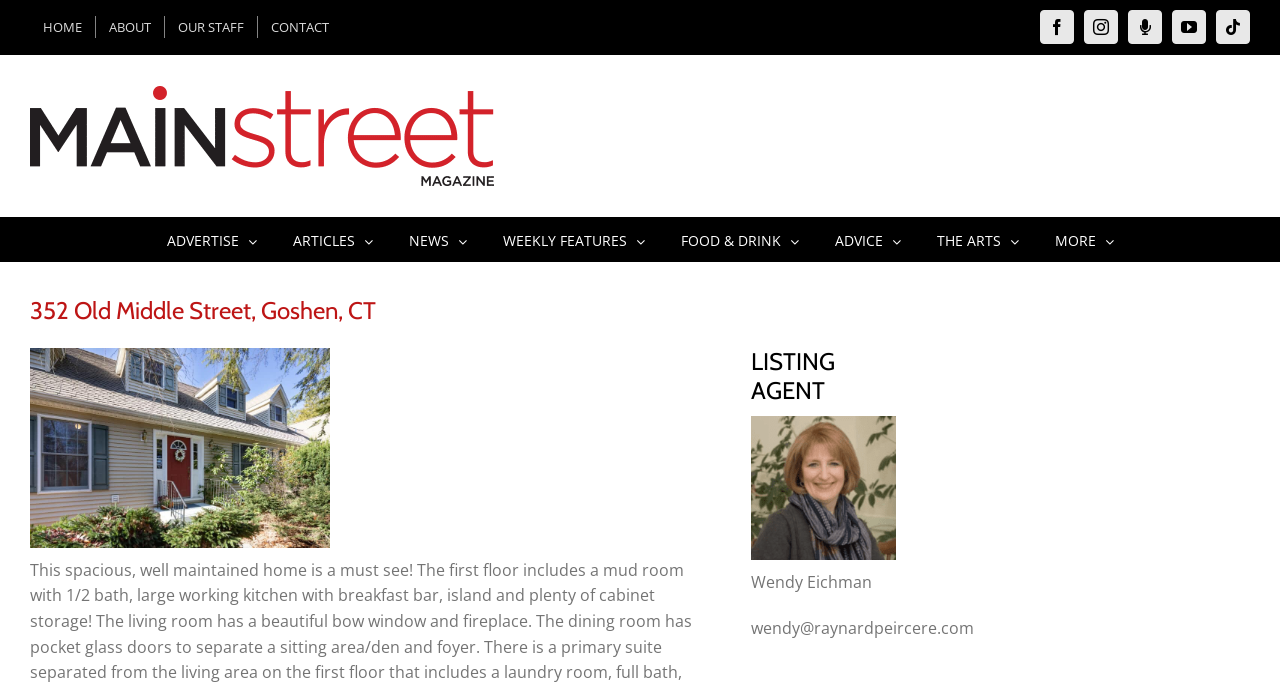What is the address of the property?
Please give a detailed and thorough answer to the question, covering all relevant points.

I found the address by looking at the main heading of the webpage, which is '352 Old Middle Street, Goshen, CT'. This is likely the address of the property being described.